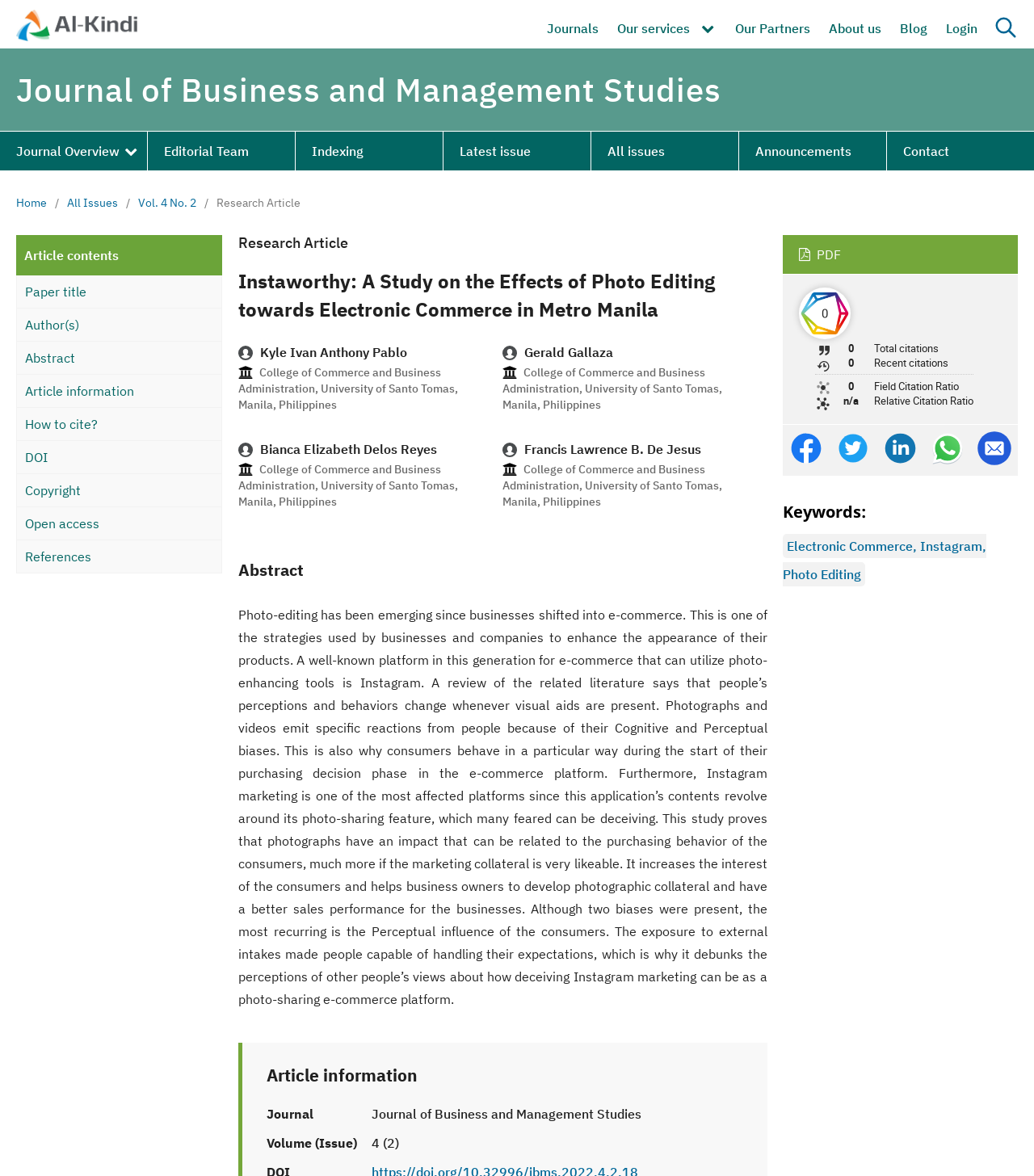Utilize the details in the image to thoroughly answer the following question: What are the keywords of the research article?

I found the keywords of the research article by looking at the link element with the text 'Electronic Commerce, Instagram, Photo Editing' which is located under the 'Keywords:' heading.